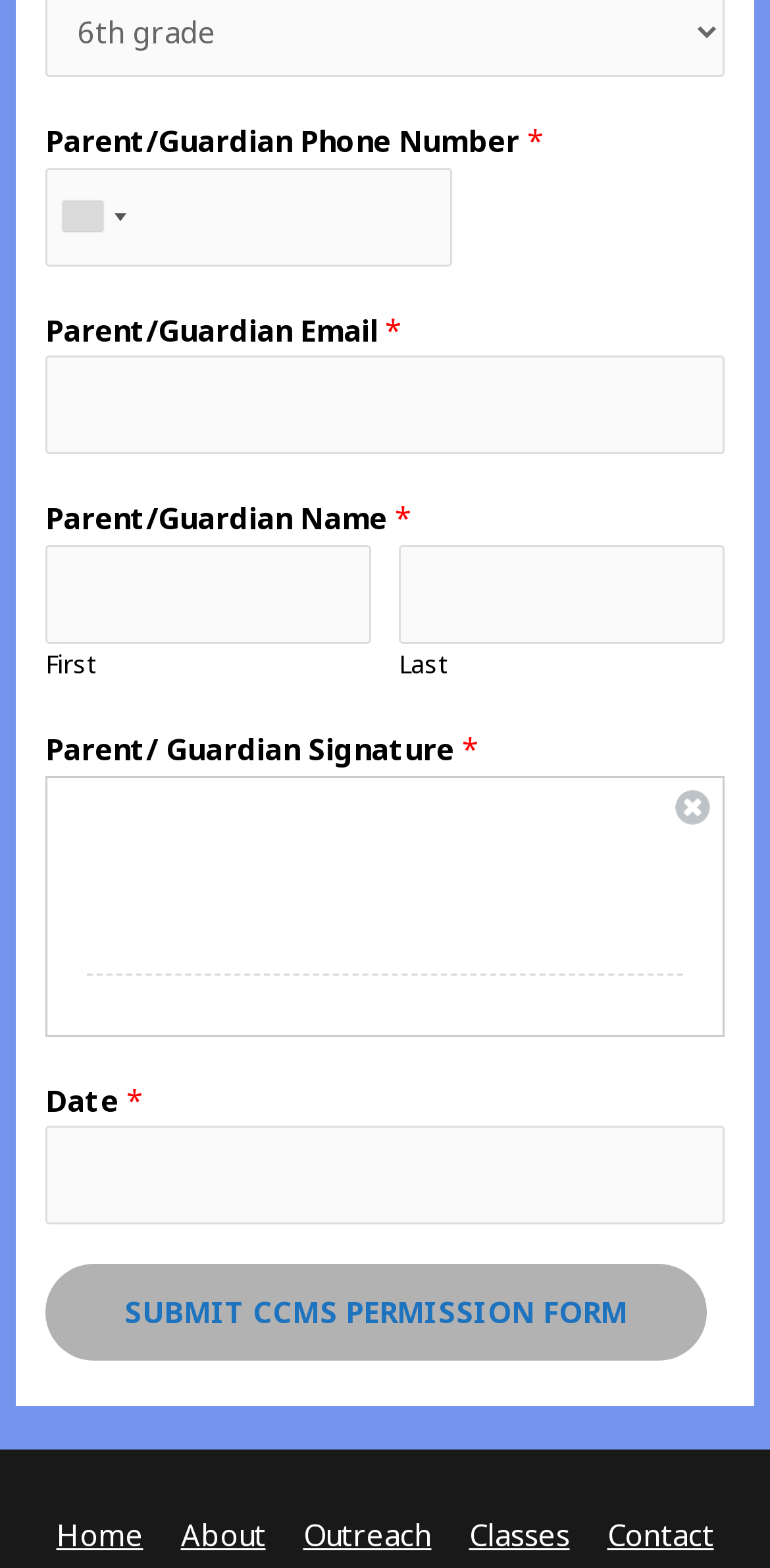Identify the bounding box coordinates of the region that needs to be clicked to carry out this instruction: "Input parent/guardian name". Provide these coordinates as four float numbers ranging from 0 to 1, i.e., [left, top, right, bottom].

[0.059, 0.347, 0.482, 0.41]